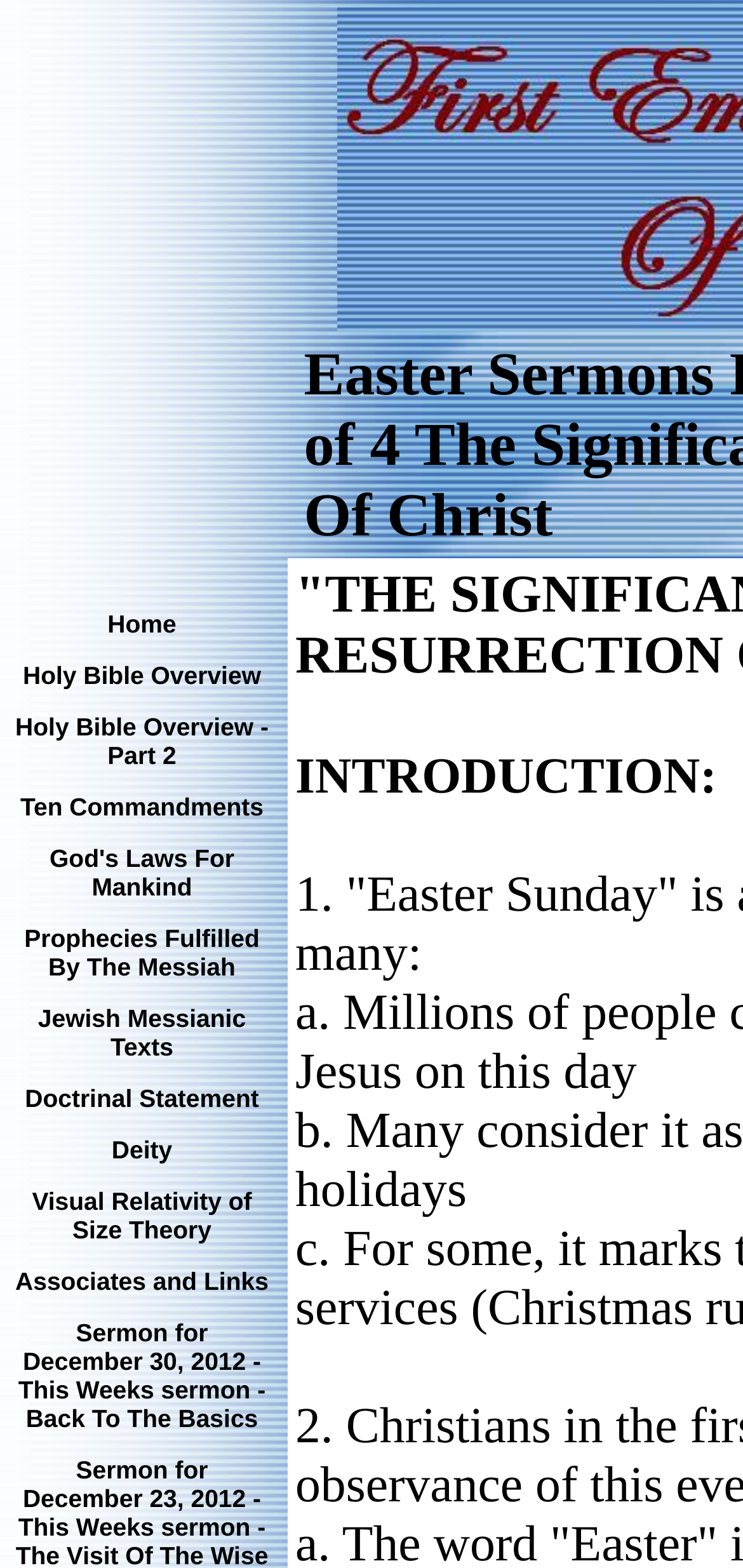Pinpoint the bounding box coordinates for the area that should be clicked to perform the following instruction: "Explore Associates and Links".

[0.021, 0.806, 0.361, 0.827]